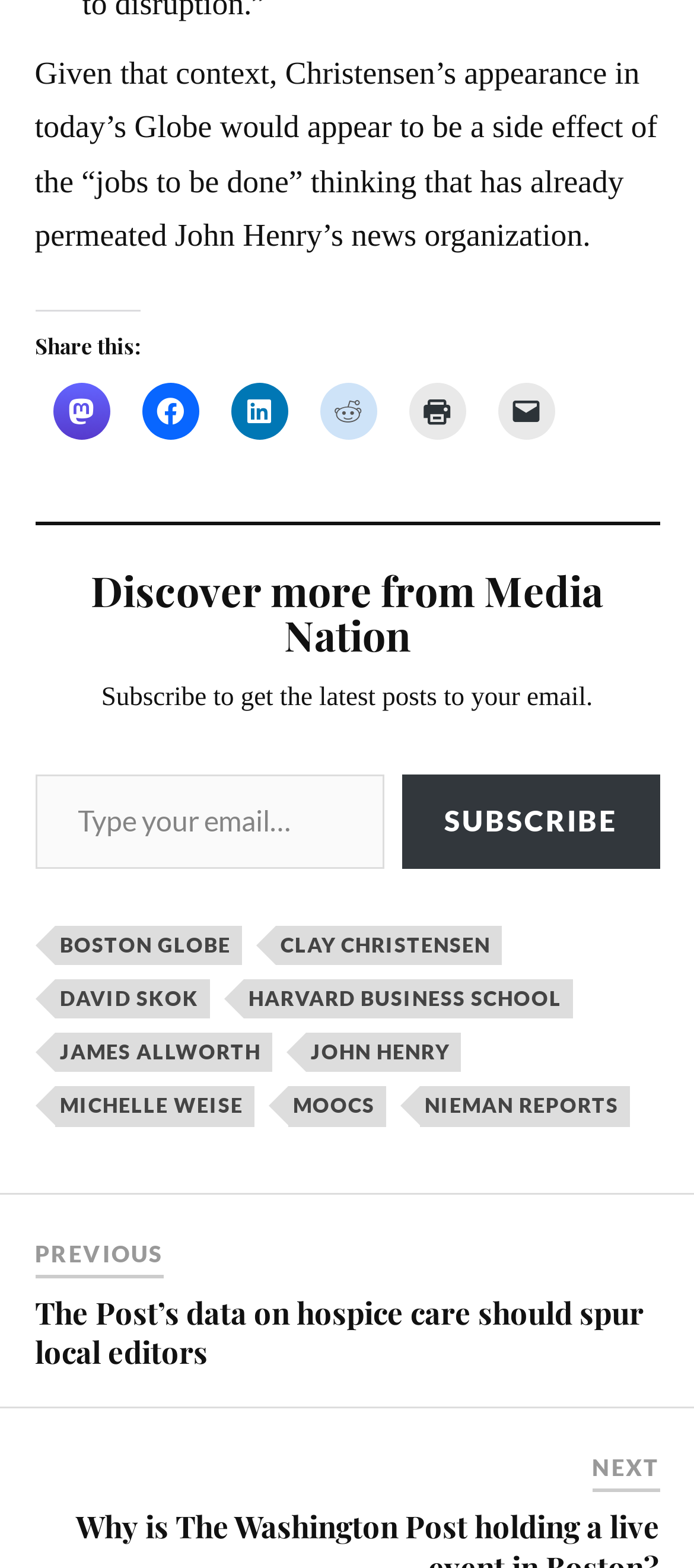Please provide a detailed answer to the question below by examining the image:
What is the title of the previous article?

The previous article title is mentioned next to the 'PREVIOUS' button, which is 'The Post’s data on hospice care should spur local editors'.